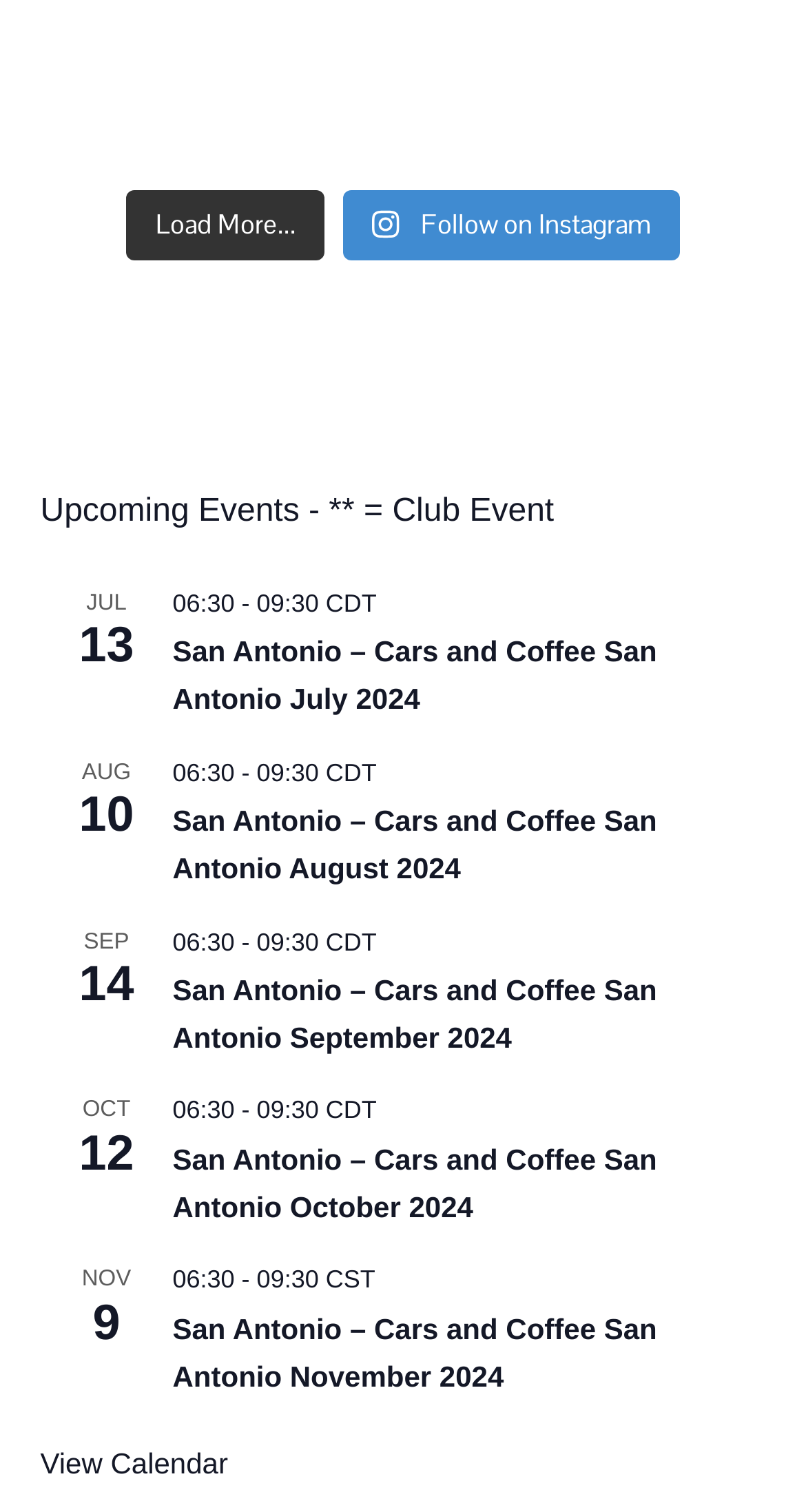Ascertain the bounding box coordinates for the UI element detailed here: "Follow on Instagram". The coordinates should be provided as [left, top, right, bottom] with each value being a float between 0 and 1.

[0.427, 0.126, 0.842, 0.172]